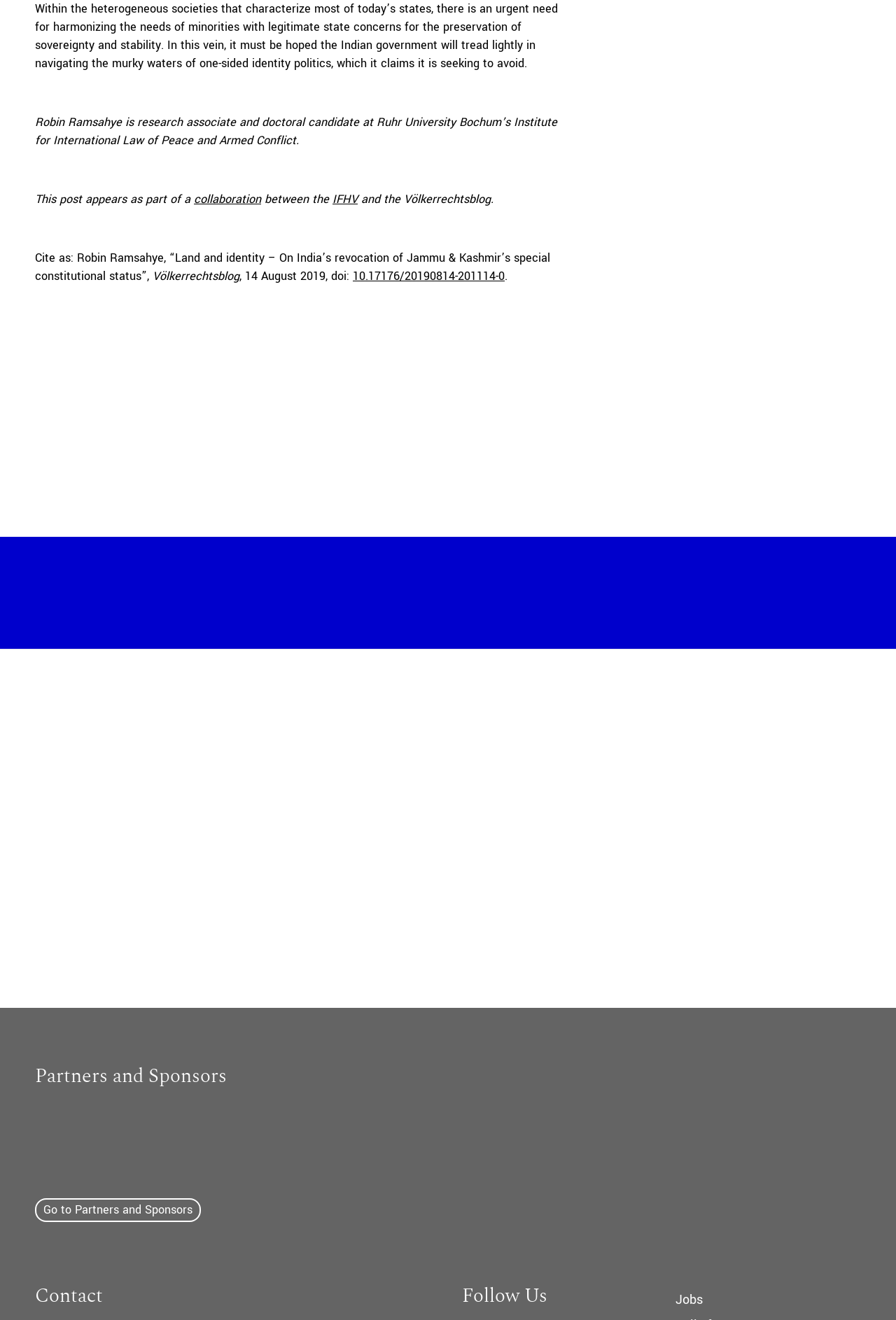Give a one-word or short phrase answer to the question: 
What is the name of the blog?

Völkerrechtsblog